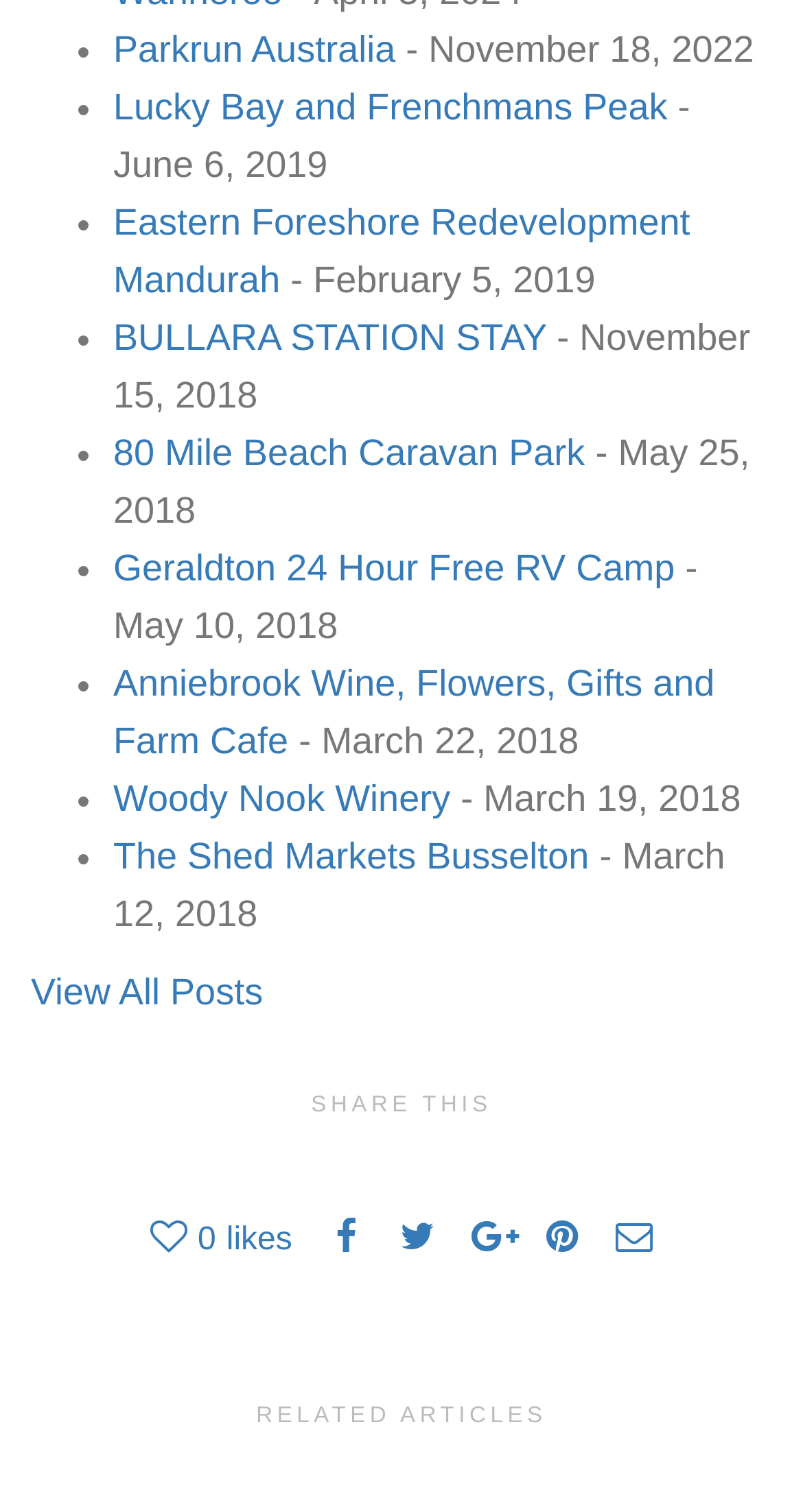Could you indicate the bounding box coordinates of the region to click in order to complete this instruction: "View All Posts".

[0.038, 0.643, 0.328, 0.67]